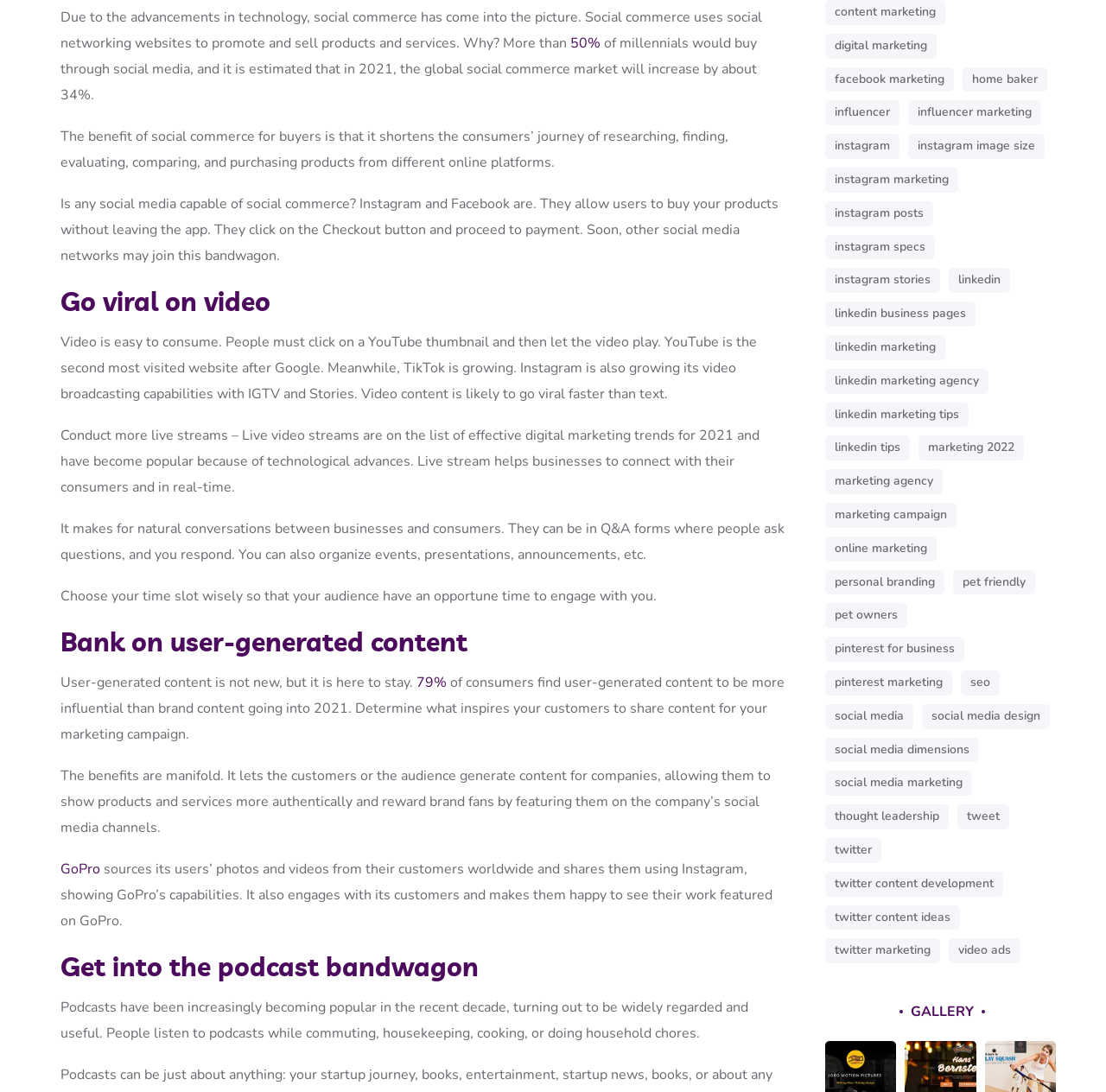What is the benefit of social commerce for buyers?
Examine the image closely and answer the question with as much detail as possible.

According to the text, the benefit of social commerce for buyers is that it shortens the consumers' journey of researching, finding, evaluating, comparing, and purchasing products from different online platforms.